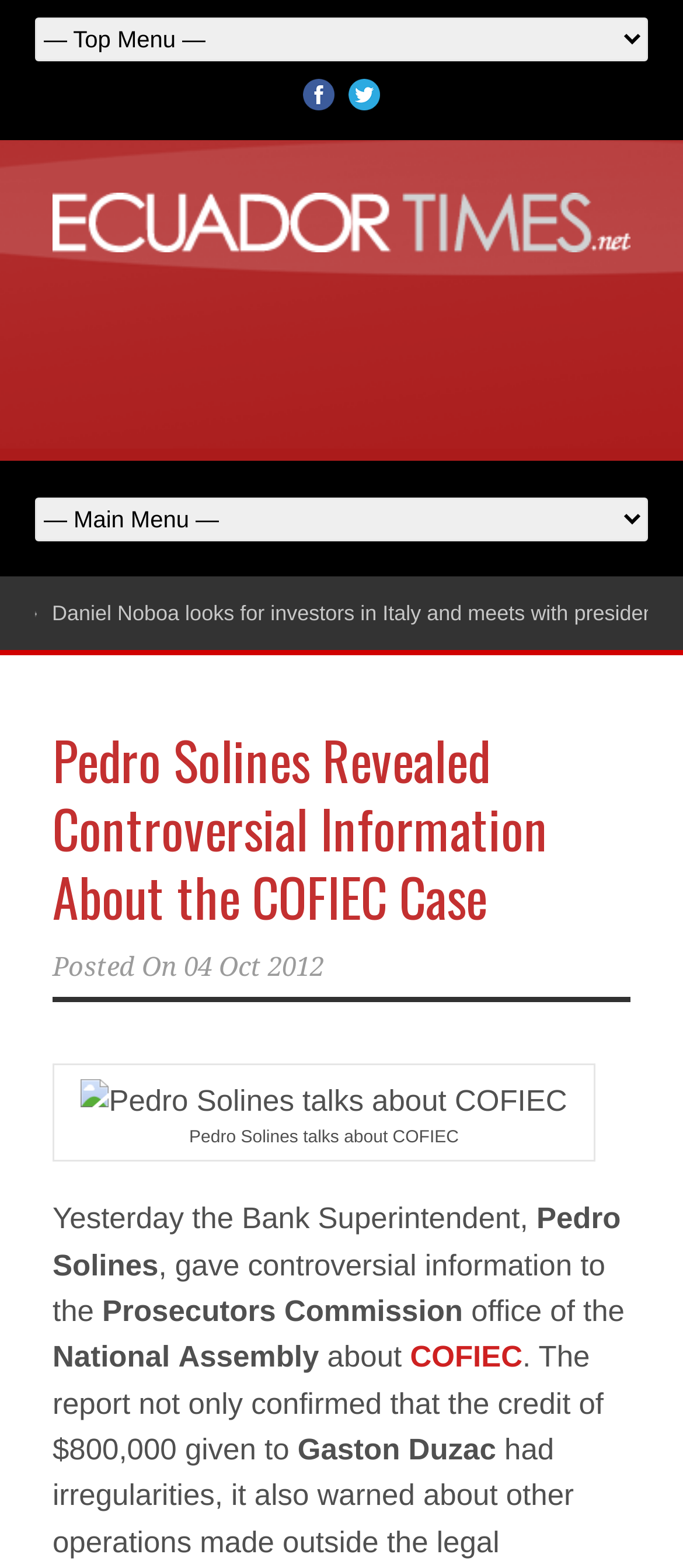Highlight the bounding box coordinates of the element you need to click to perform the following instruction: "Click the Facebook link."

[0.444, 0.05, 0.49, 0.07]